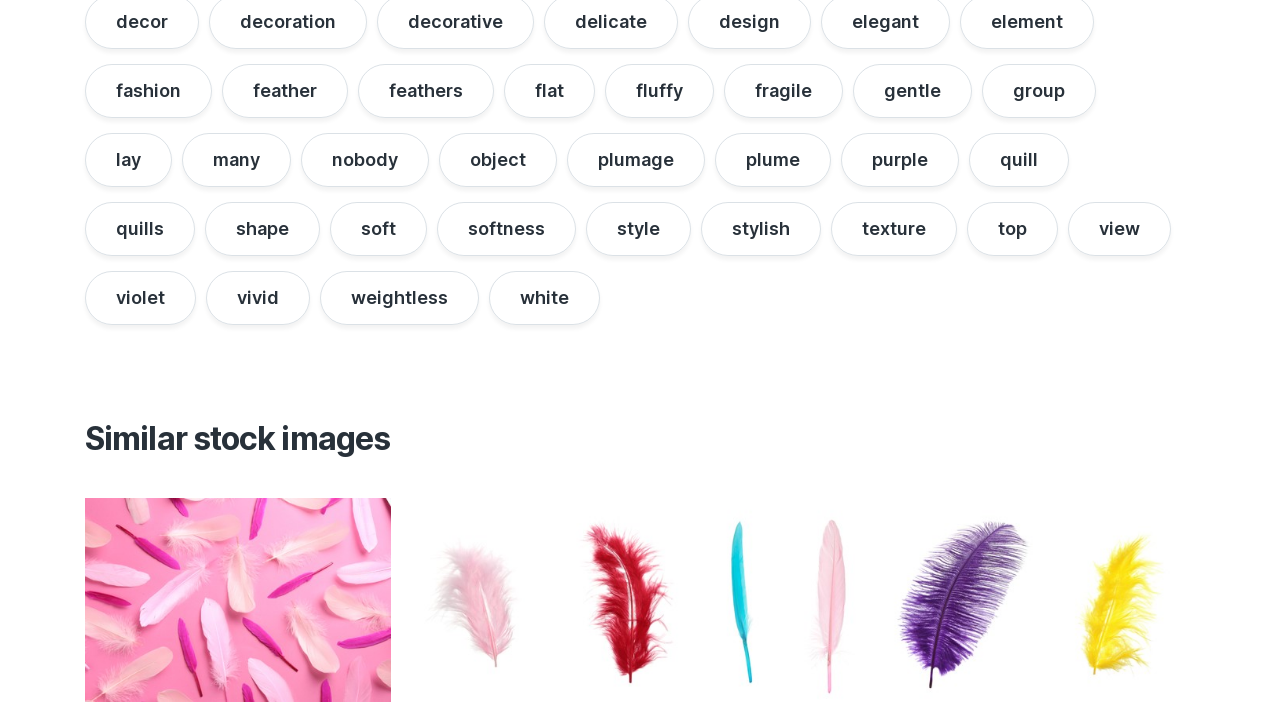Respond to the question below with a single word or phrase:
What is the style of the feathers depicted in the images?

Fluffy